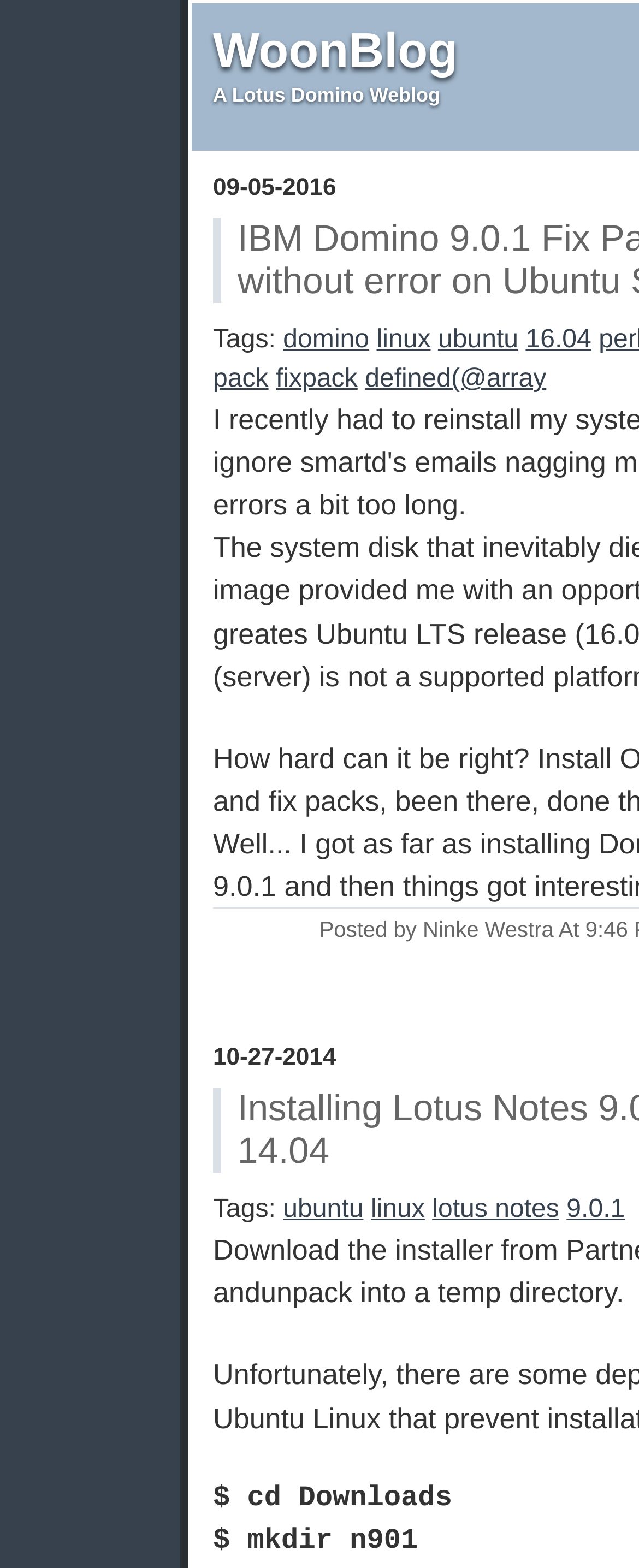Use one word or a short phrase to answer the question provided: 
What is the website's main topic?

Linux and Ubuntu